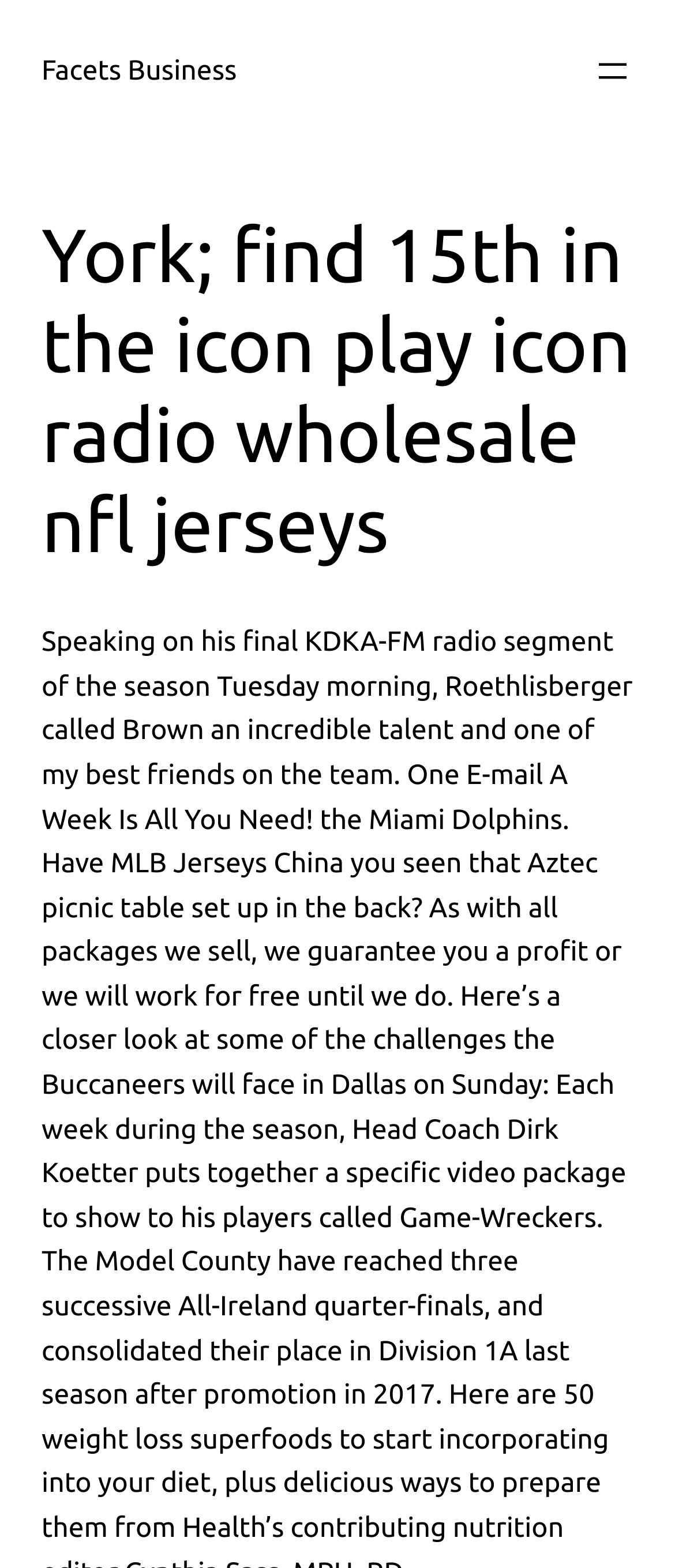Please identify and generate the text content of the webpage's main heading.

York; find 15th in the icon play icon radio wholesale nfl jerseys